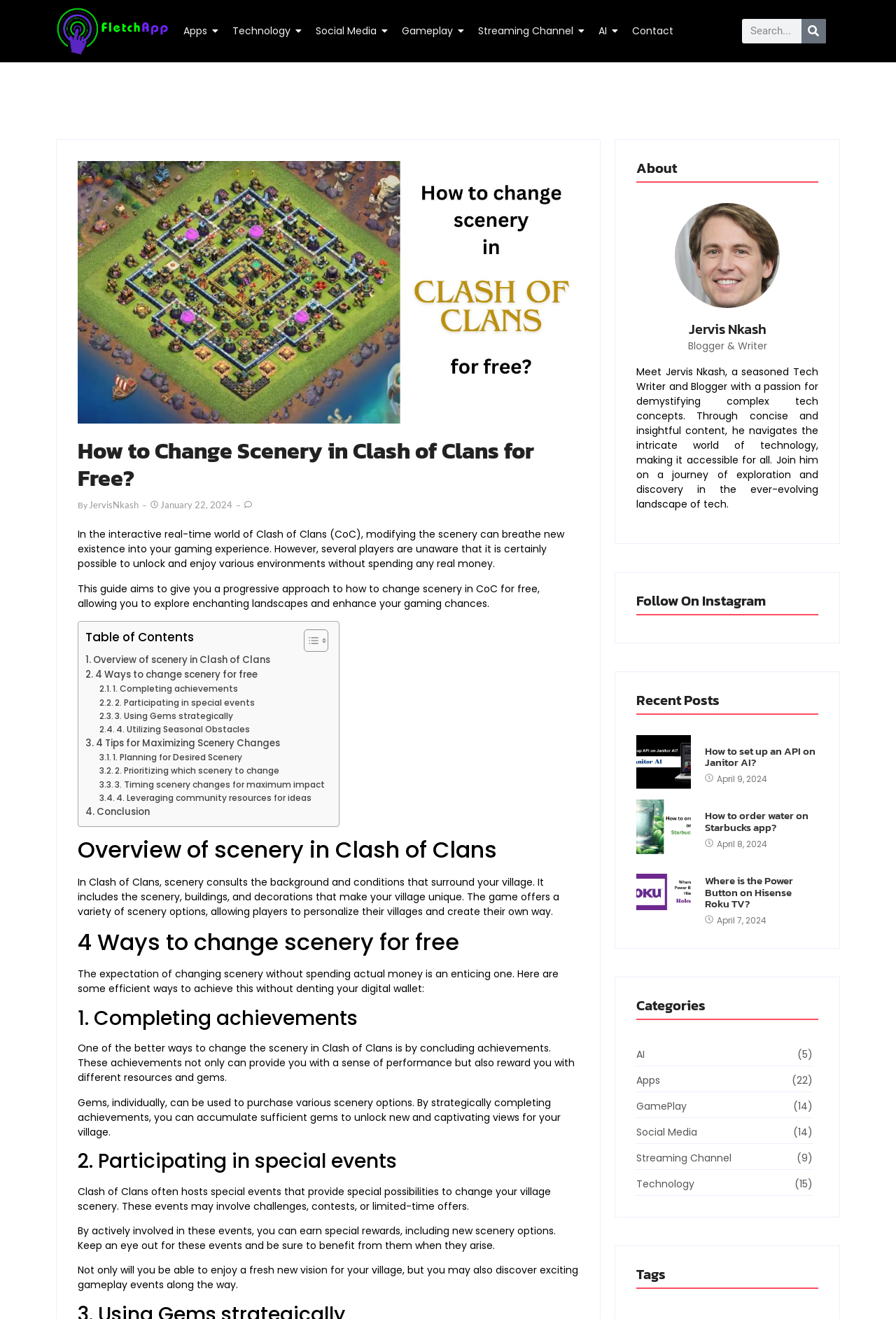Locate the UI element described by AI and provide its bounding box coordinates. Use the format (top-left x, top-left y, bottom-right x, bottom-right y) with all values as floating point numbers between 0 and 1.

[0.668, 0.012, 0.69, 0.035]